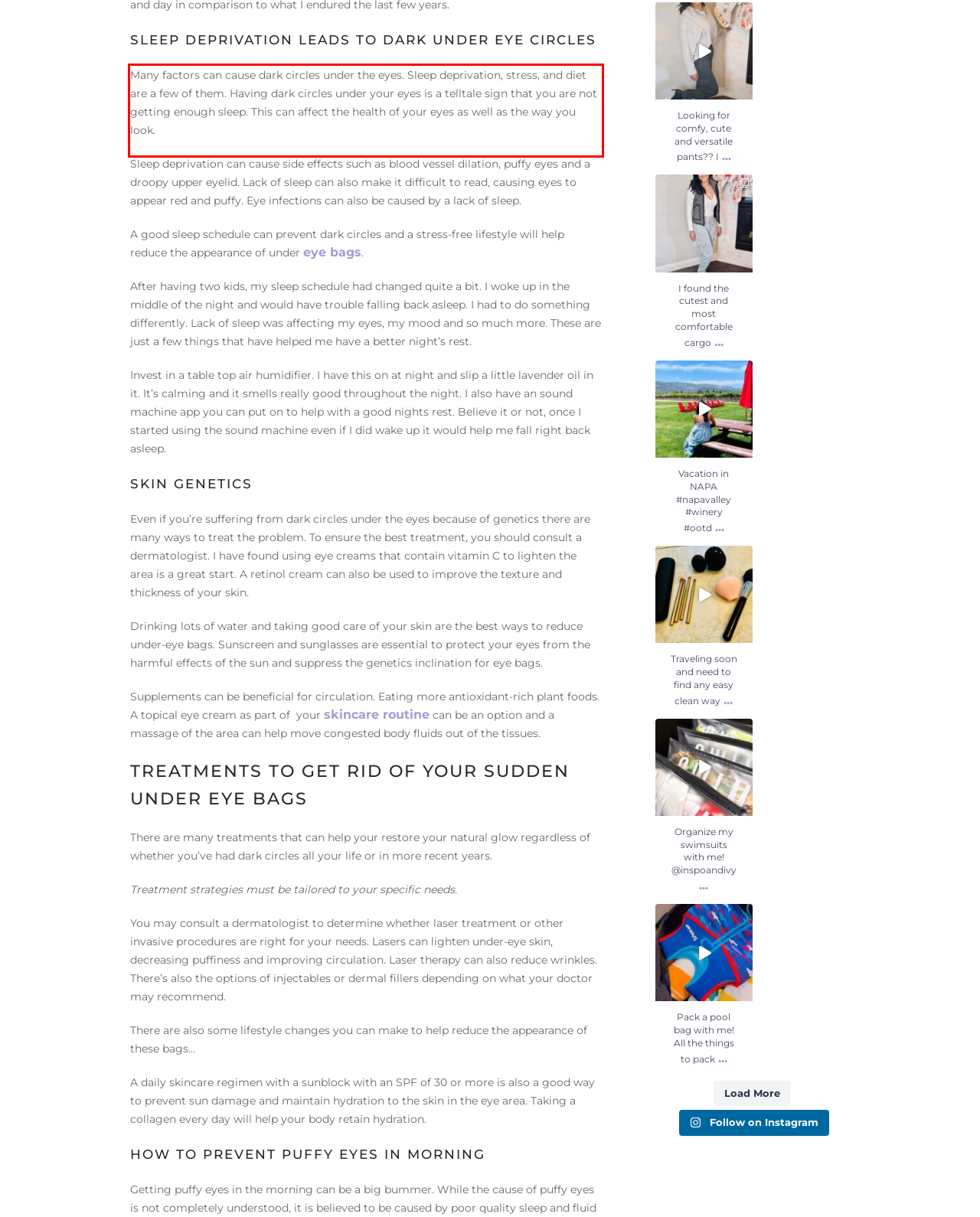Observe the screenshot of the webpage that includes a red rectangle bounding box. Conduct OCR on the content inside this red bounding box and generate the text.

Many factors can cause dark circles under the eyes. Sleep deprivation, stress, and diet are a few of them. Having dark circles under your eyes is a telltale sign that you are not getting enough sleep. This can affect the health of your eyes as well as the way you look.